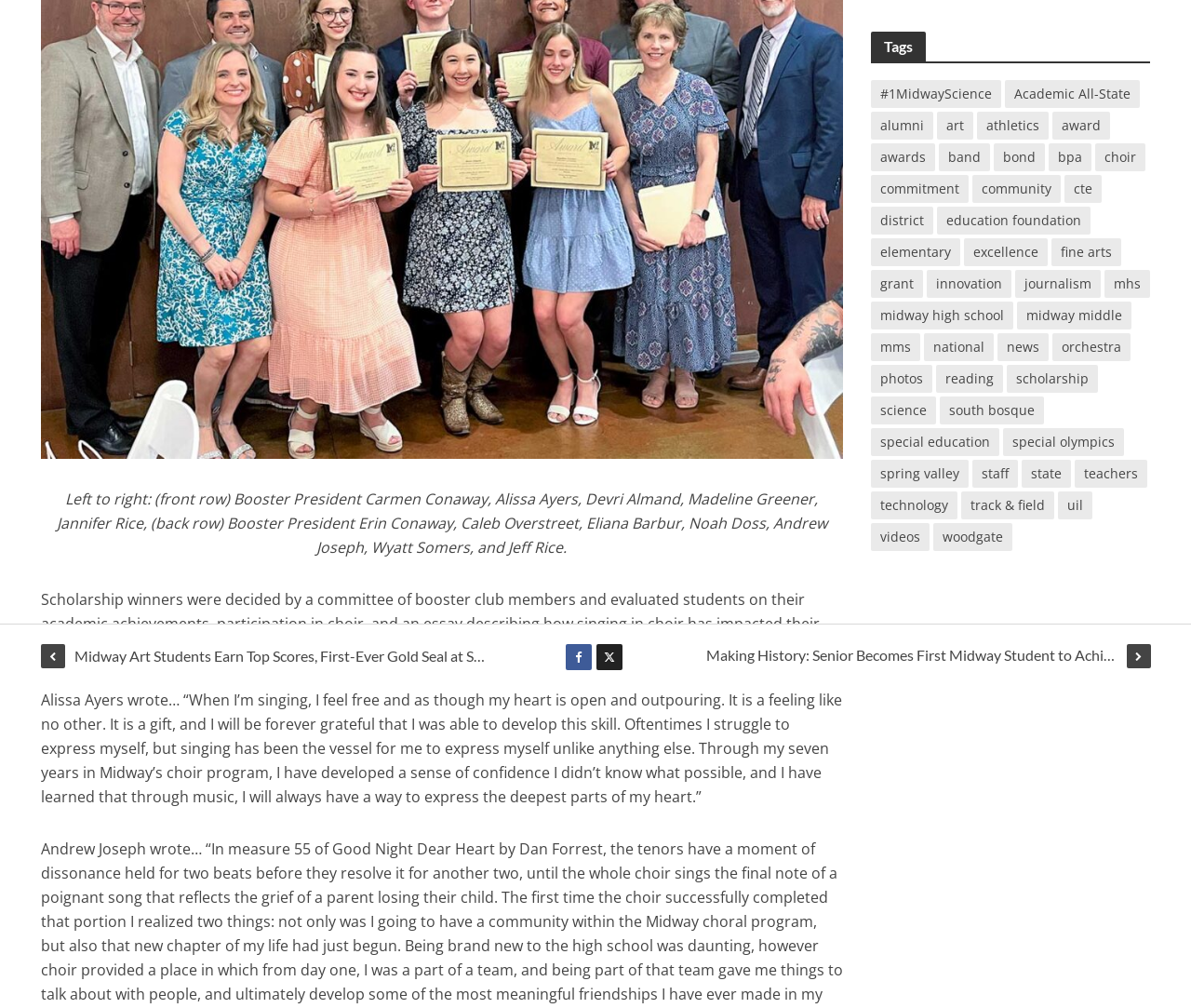Determine the bounding box coordinates for the UI element with the following description: "Academic All-State". The coordinates should be four float numbers between 0 and 1, represented as [left, top, right, bottom].

[0.844, 0.079, 0.957, 0.107]